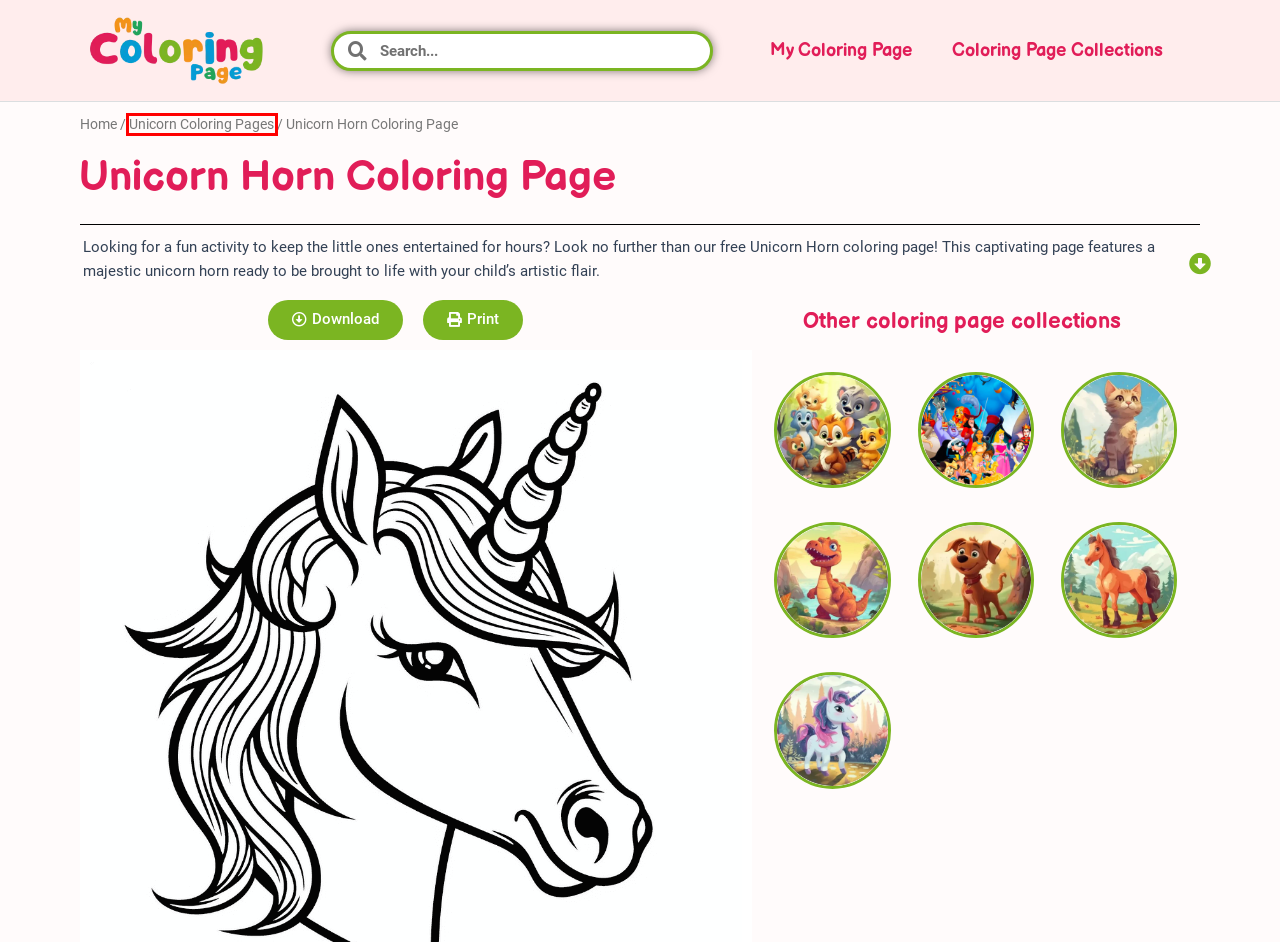You are provided with a screenshot of a webpage that has a red bounding box highlighting a UI element. Choose the most accurate webpage description that matches the new webpage after clicking the highlighted element. Here are your choices:
A. Cat coloring pages | My Coloring Page
B. Coloring Page Collections | My Coloring Page
C. Unicorn coloring pages | My Coloring Page
D. Cartoon Coloring Pages | My Coloring Page
E. Horse coloring pages | My Coloring Page
F. Animal coloring pages | My Coloring Page
G. My Coloring Page | Print your kids coloring pages for free !
H. Dinosaur coloring pages | My Coloring Page

C